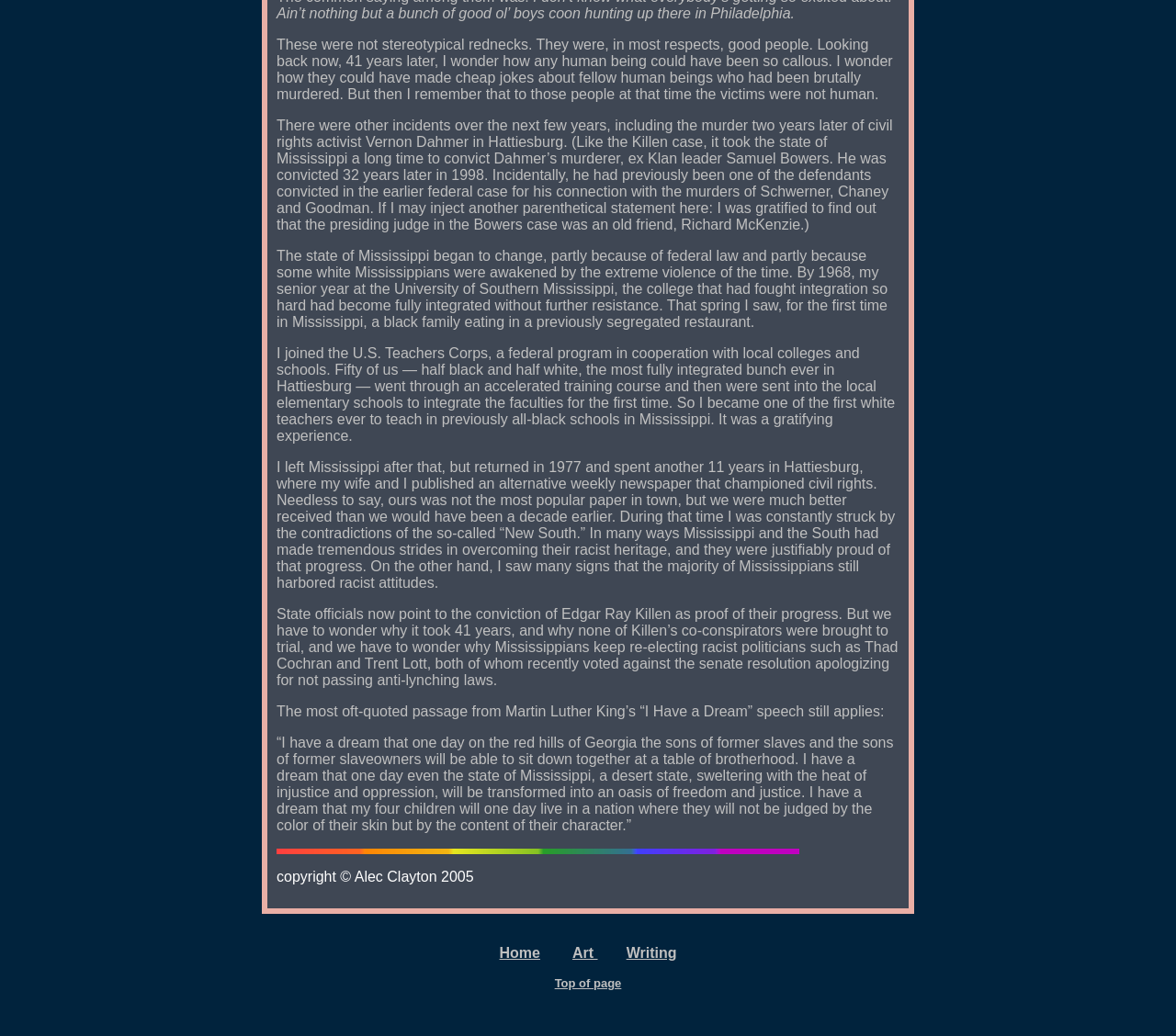Respond concisely with one word or phrase to the following query:
What is the first link on the webpage?

Home